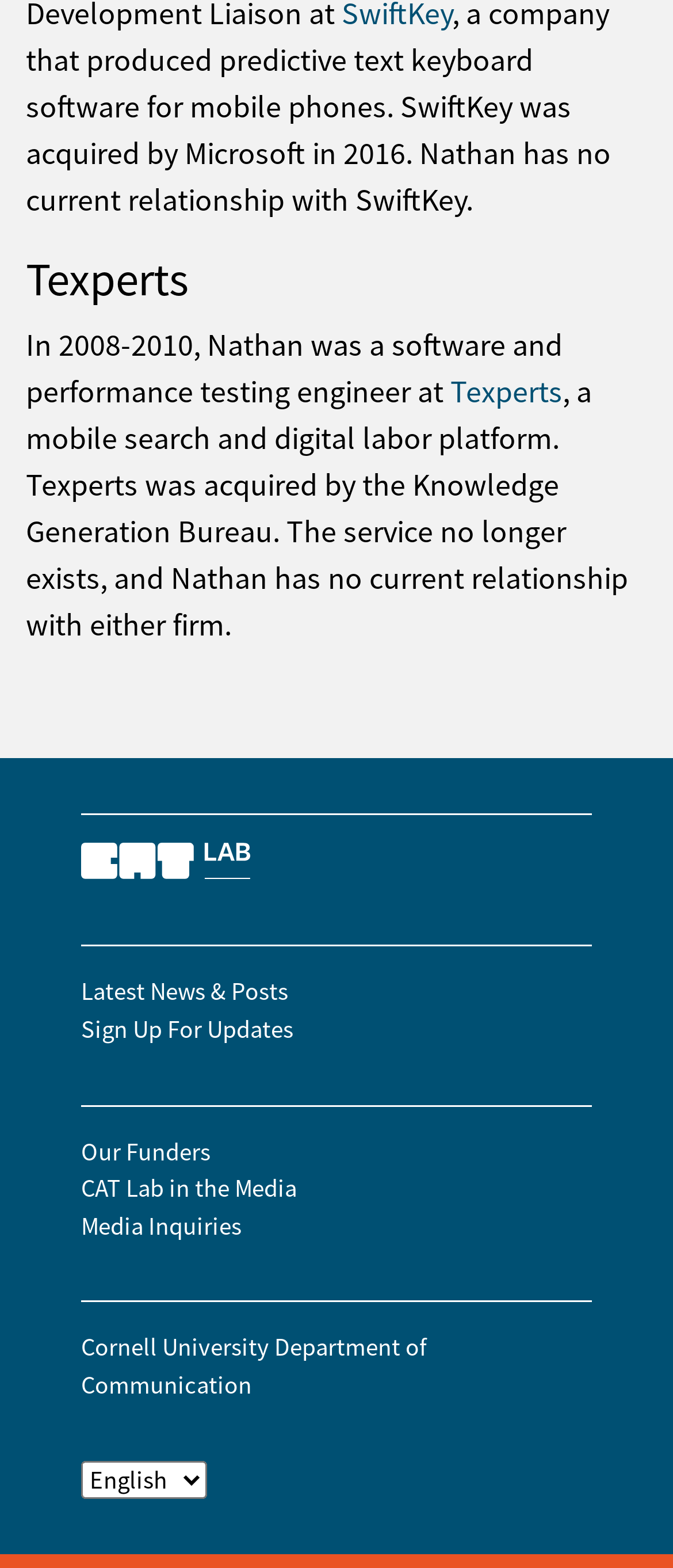What is the name of the lab mentioned in the webpage?
Using the visual information from the image, give a one-word or short-phrase answer.

CAT Lab